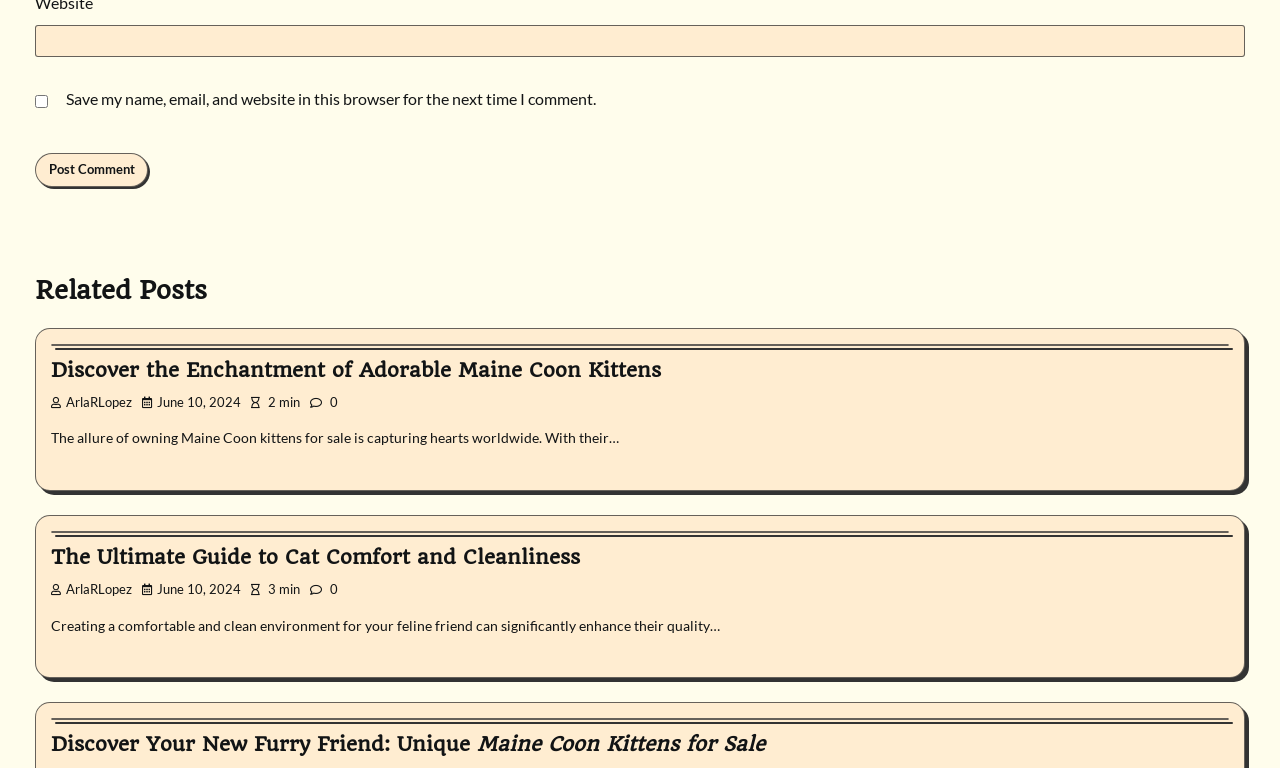Give the bounding box coordinates for the element described by: "Blog".

[0.048, 0.653, 0.084, 0.68]